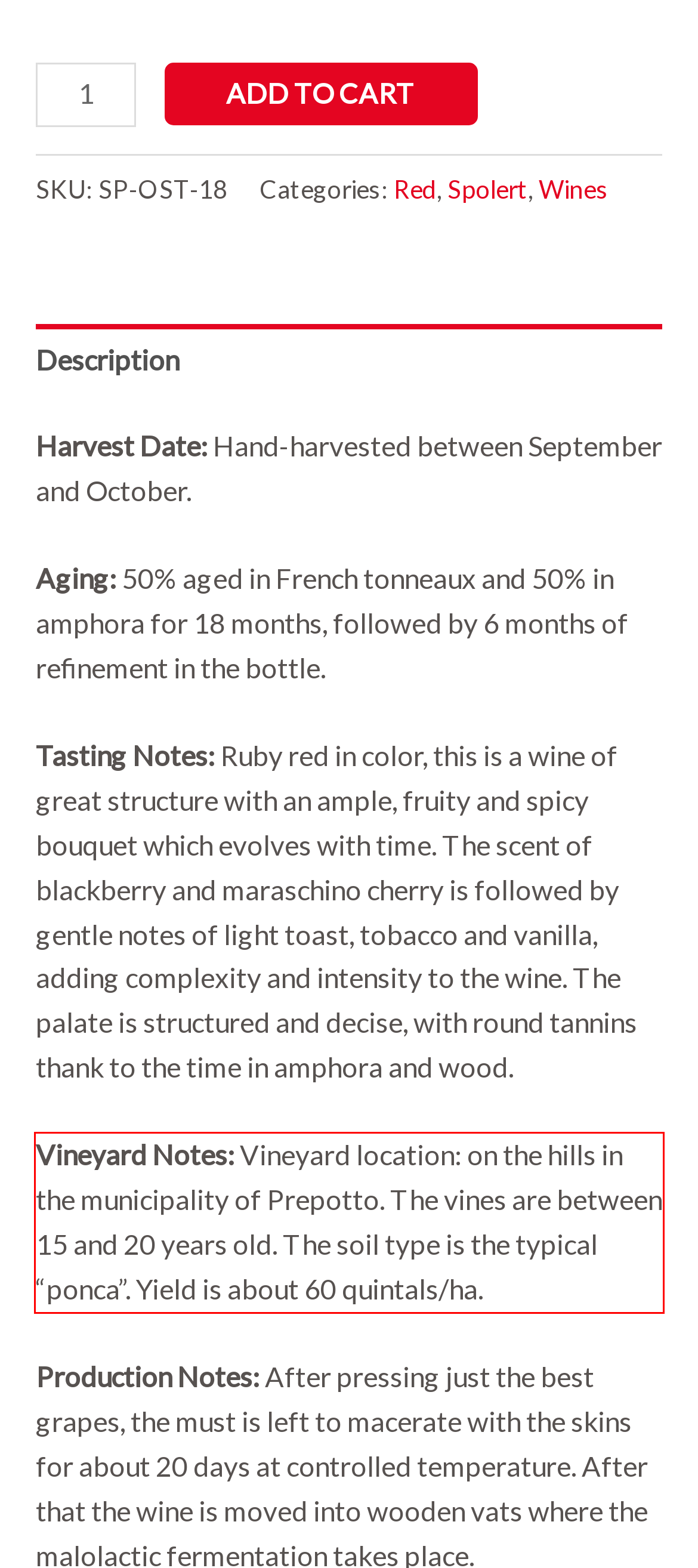Within the screenshot of the webpage, there is a red rectangle. Please recognize and generate the text content inside this red bounding box.

Vineyard Notes: Vineyard location: on the hills in the municipality of Prepotto. The vines are between 15 and 20 years old. The soil type is the typical “ponca”. Yield is about 60 quintals/ha.